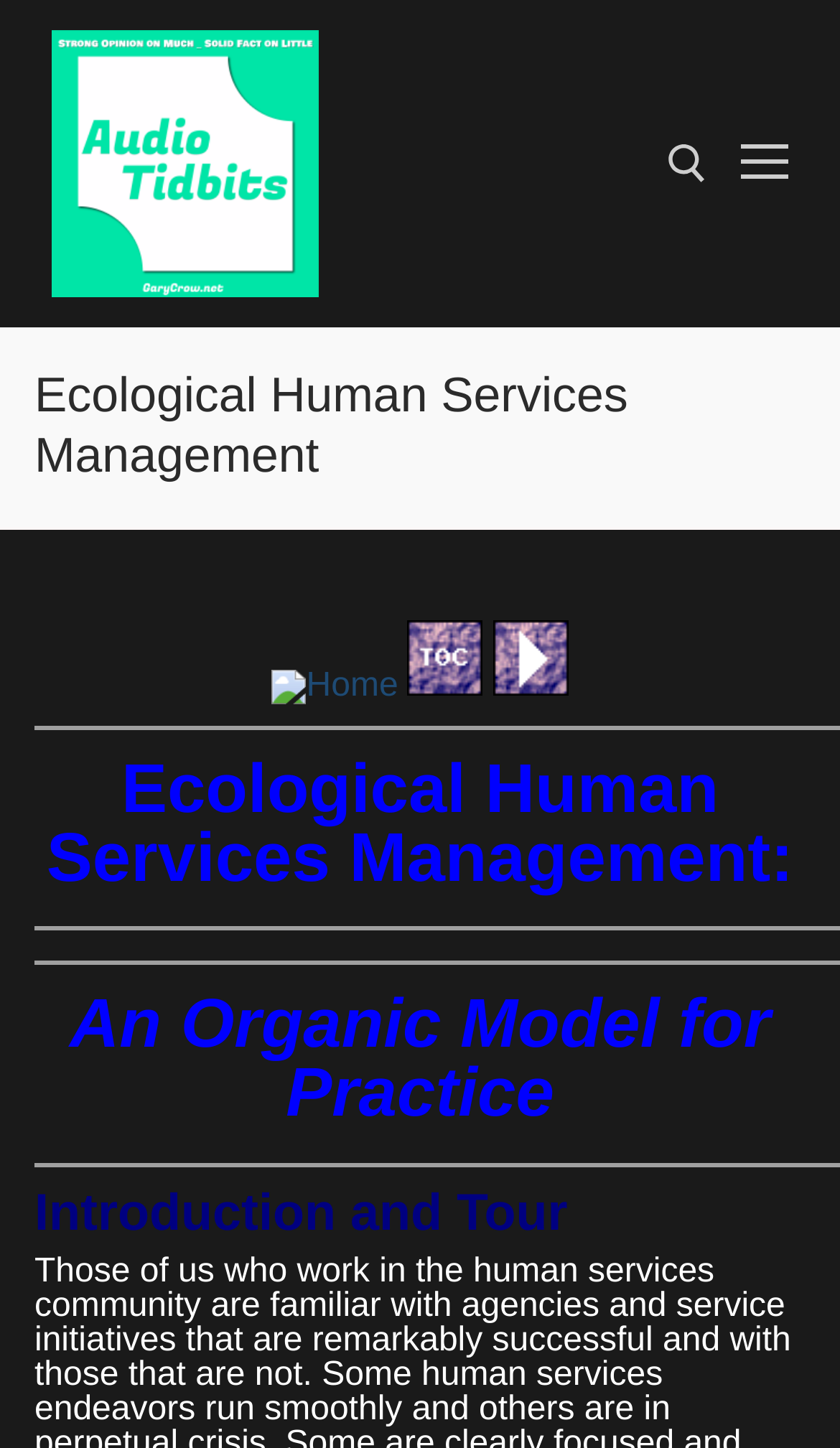Given the description of the UI element: "alt="TOC"", predict the bounding box coordinates in the form of [left, top, right, bottom], with each value being a float between 0 and 1.

[0.485, 0.461, 0.575, 0.486]